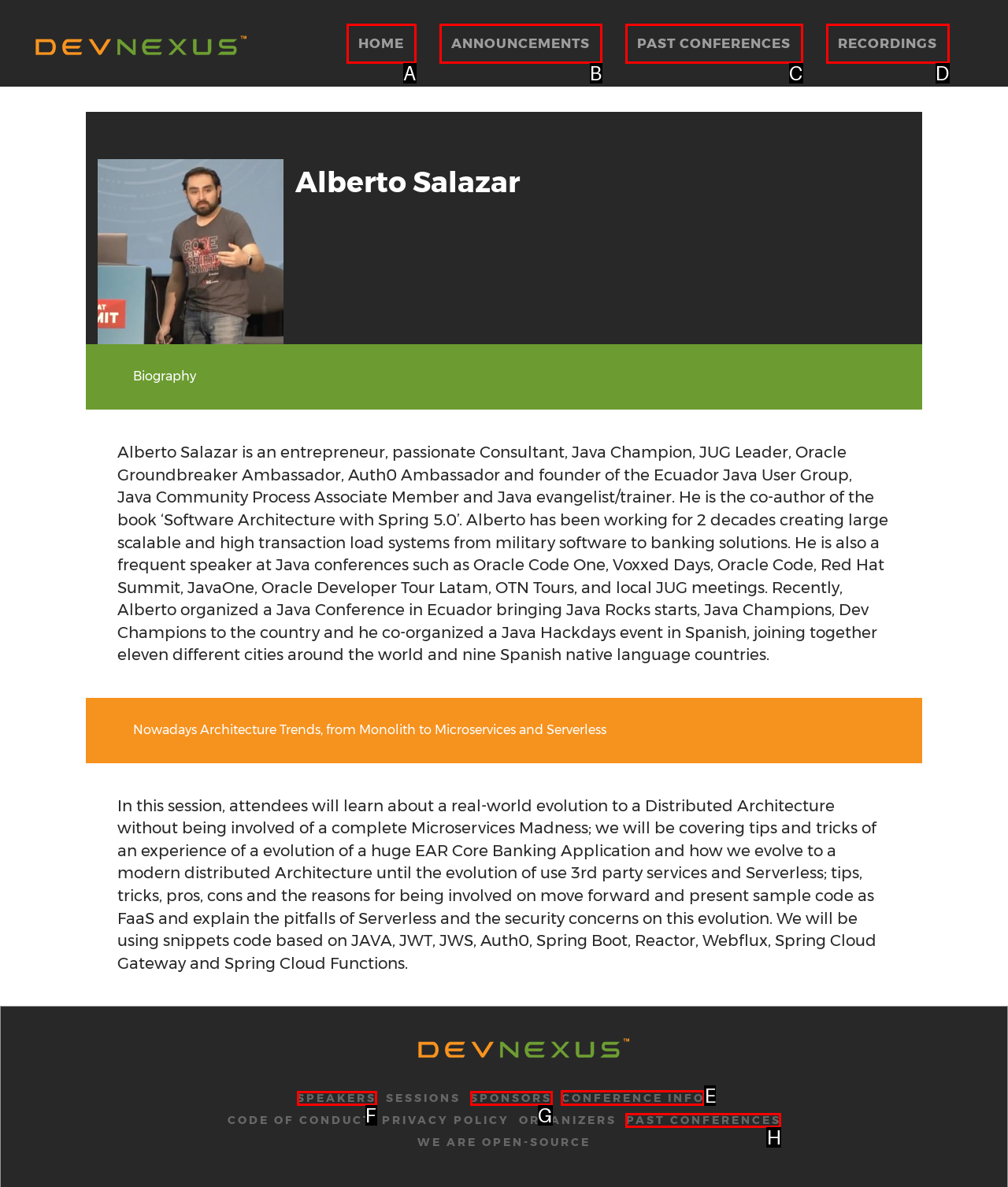Determine the letter of the UI element that you need to click to perform the task: Learn about the CONFERENCE INFO.
Provide your answer with the appropriate option's letter.

E